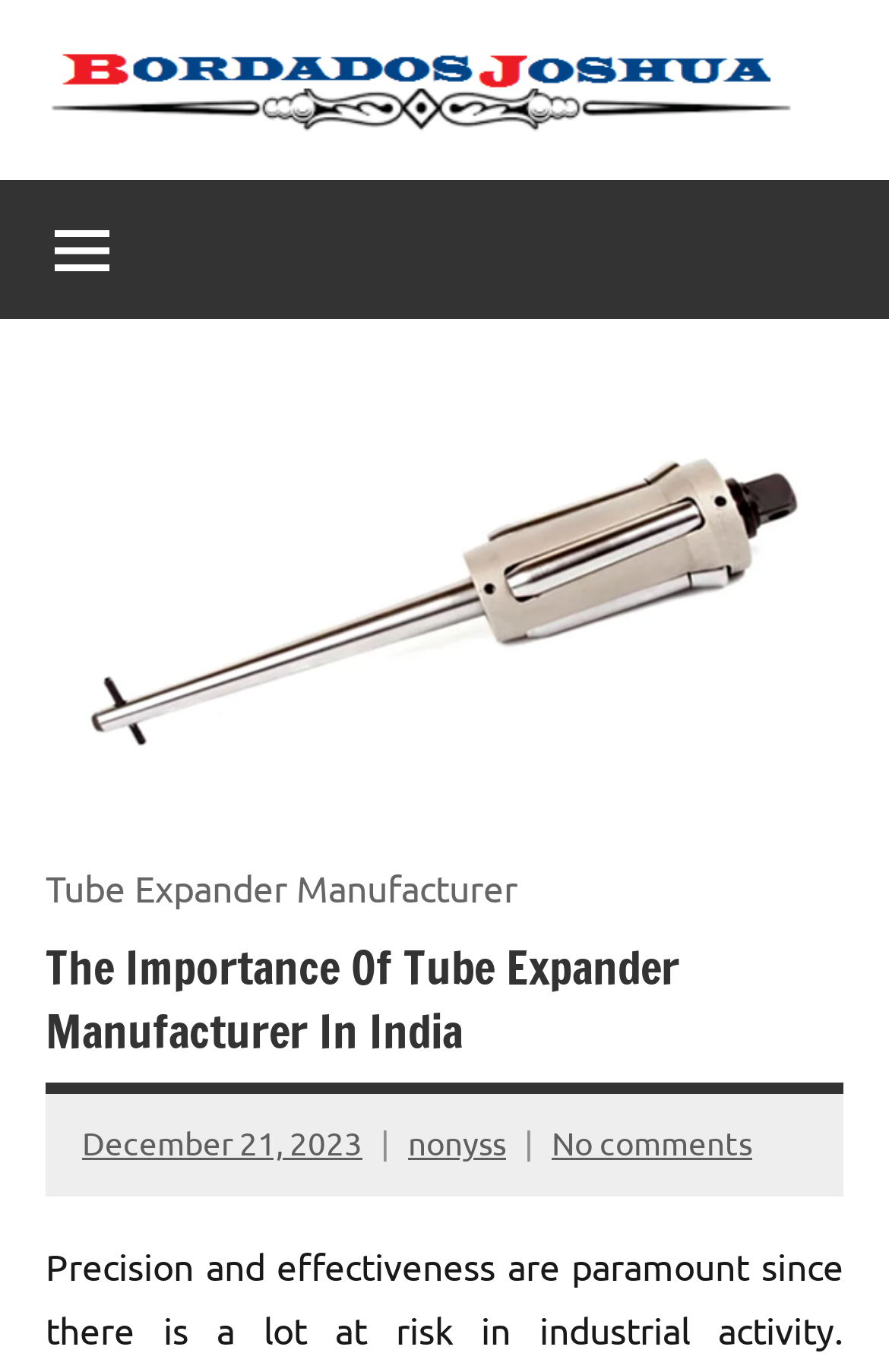Please examine the image and answer the question with a detailed explanation:
What is the date of the article?

The date of the article can be found in the link element with the text 'December 21, 2023'. This link is located below the main article heading.